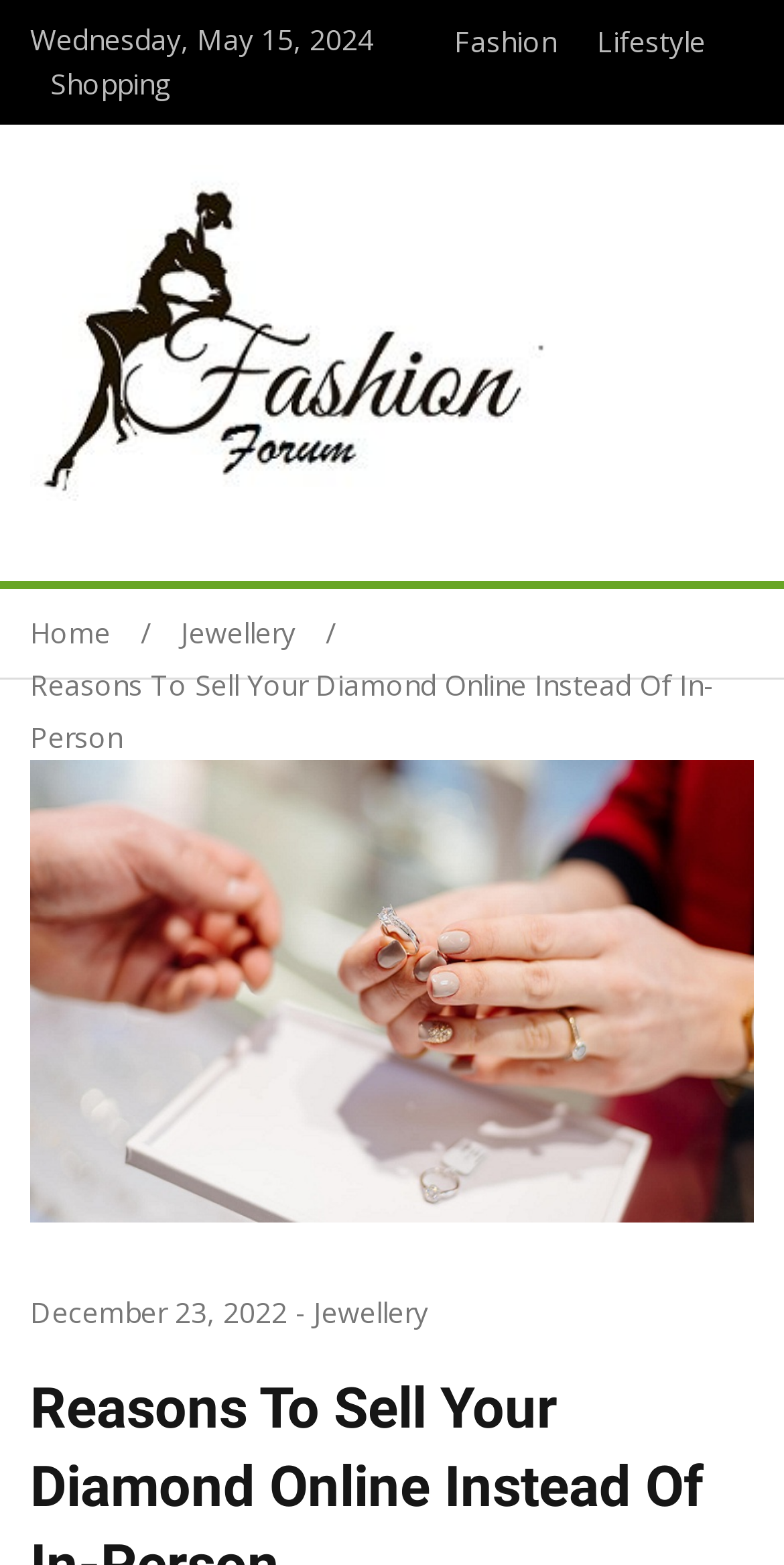Specify the bounding box coordinates of the element's region that should be clicked to achieve the following instruction: "Click on the link to go to the homepage". The bounding box coordinates consist of four float numbers between 0 and 1, in the format [left, top, right, bottom].

None